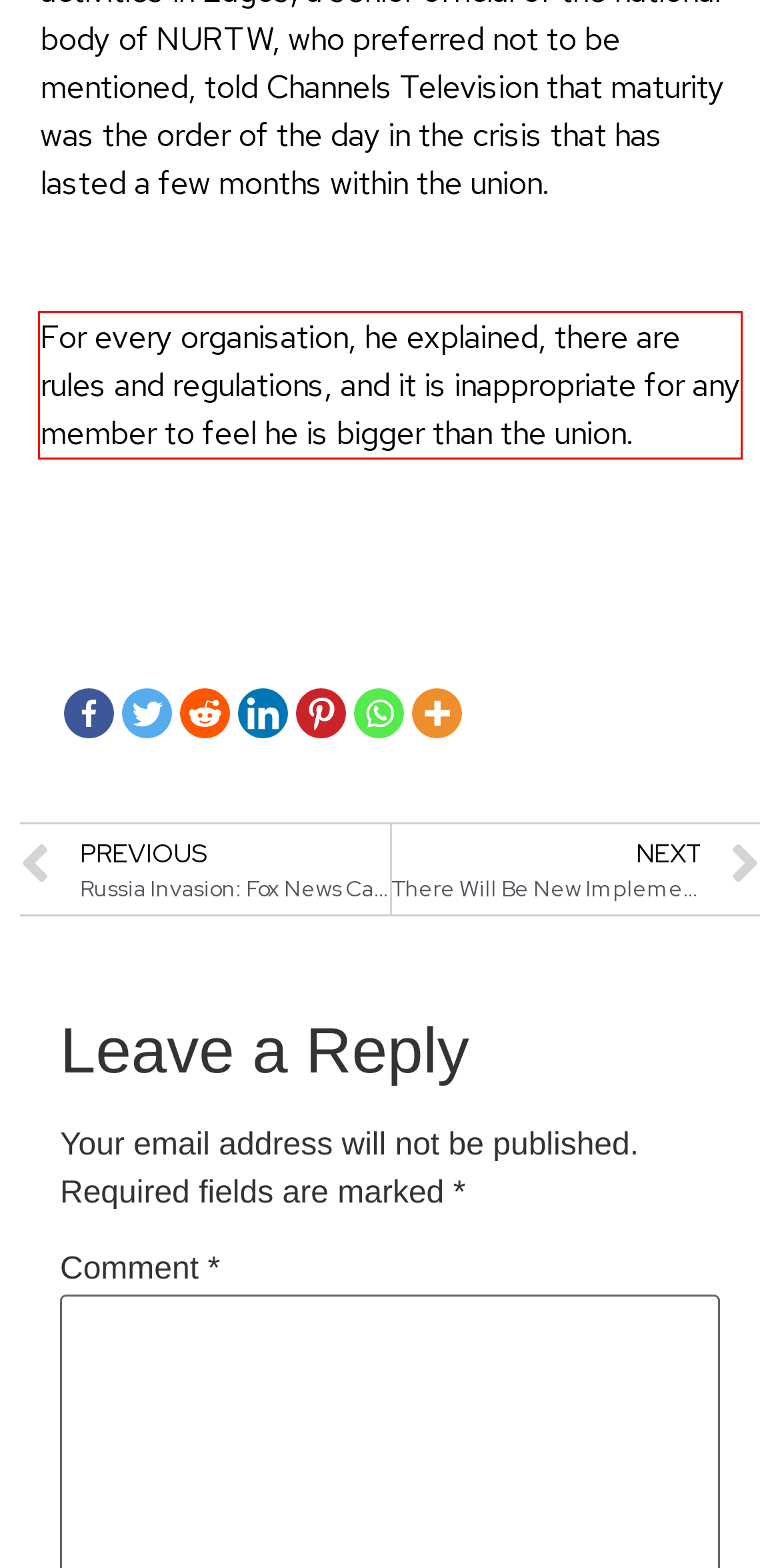Please perform OCR on the UI element surrounded by the red bounding box in the given webpage screenshot and extract its text content.

For every organisation, he explained, there are rules and regulations, and it is inappropriate for any member to feel he is bigger than the union.